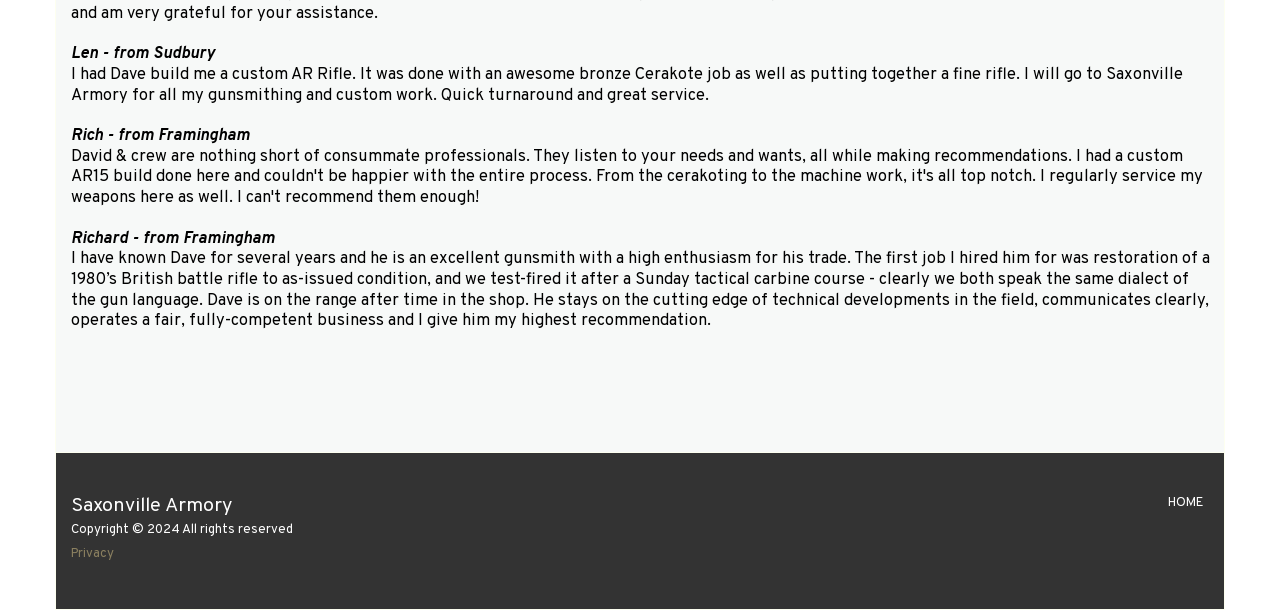How many customer testimonials are on this webpage?
Use the information from the screenshot to give a comprehensive response to the question.

By carefully examining the webpage, I can see that there are three customer testimonials, each with a name and a quote, which are Len from Sudbury, Rich from Framingham, and Richard from Framingham.